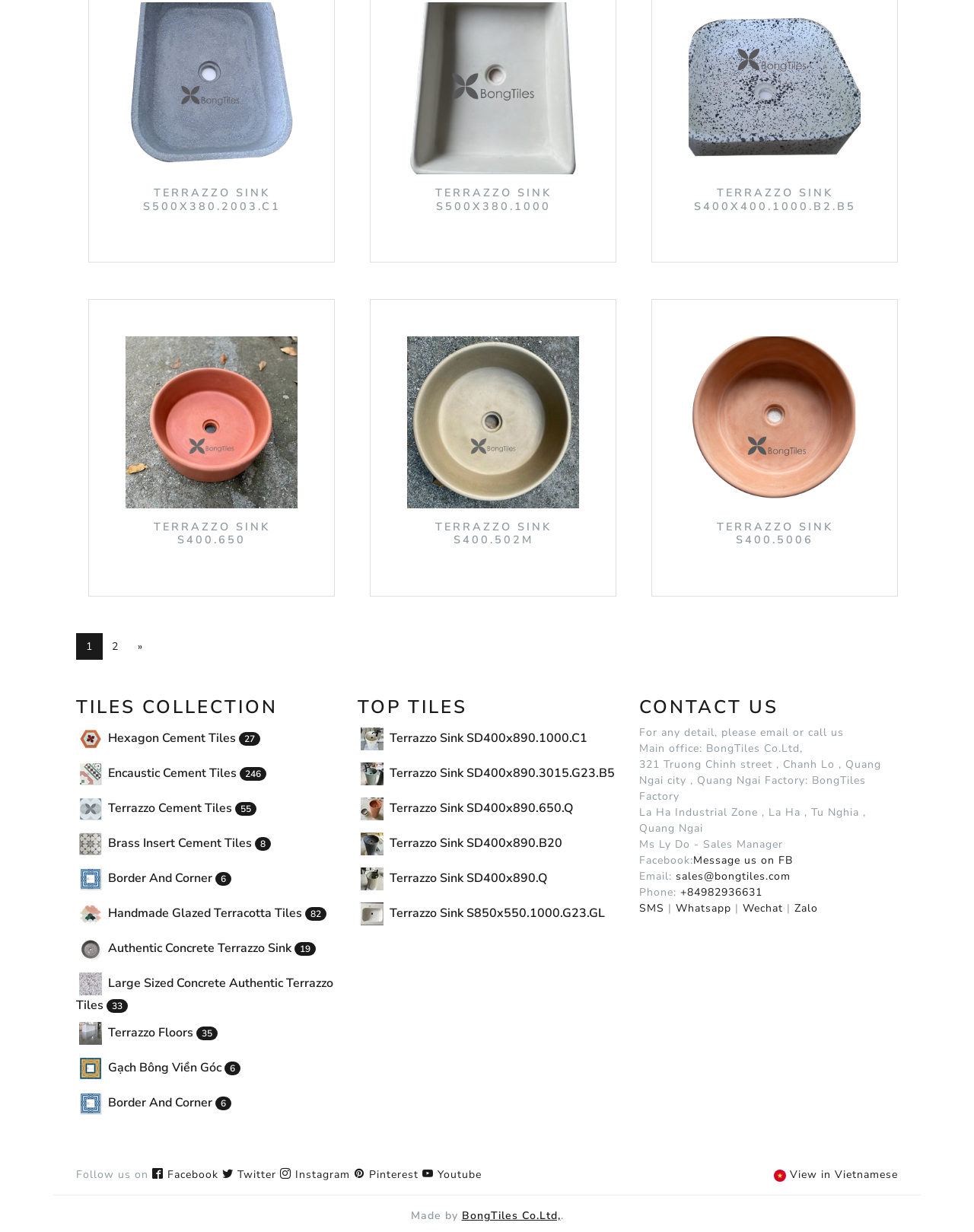Please provide the bounding box coordinates in the format (top-left x, top-left y, bottom-right x, bottom-right y). Remember, all values are floating point numbers between 0 and 1. What is the bounding box coordinate of the region described as: Hexagon Cement Tiles 27

[0.078, 0.592, 0.267, 0.606]